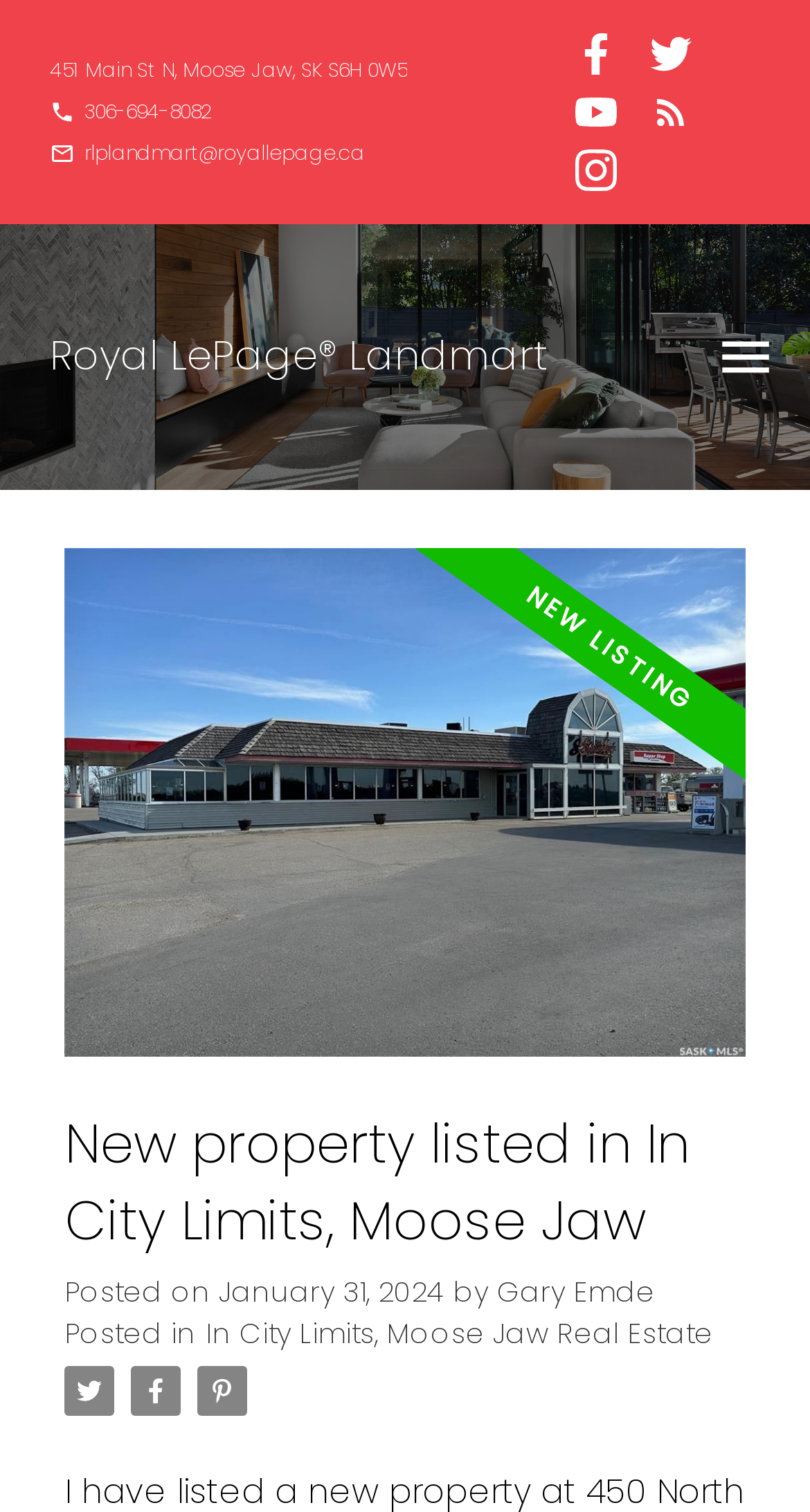Create a detailed summary of the webpage's content and design.

The webpage appears to be a blog posting page for Royal LePage Landmart, a real estate company. At the top, there is a section with the company's contact information, including an address, phone number, and email address, each accompanied by a small icon. 

Below this section, there is a prominent heading that reads "Royal LePage Landmart". To the right of this heading, there is a small image. 

The main content of the page is a blog post titled "New property listed in In City Limits, Moose Jaw". This post is dated January 31, 2024, and is attributed to Gary Emde. The post has a brief description, and there are several links and images associated with it. 

There are also several social media buttons located at the top right of the page, each represented by a small icon. 

At the bottom of the page, there are three more links, each with a small icon, that appear to be related to the blog post.